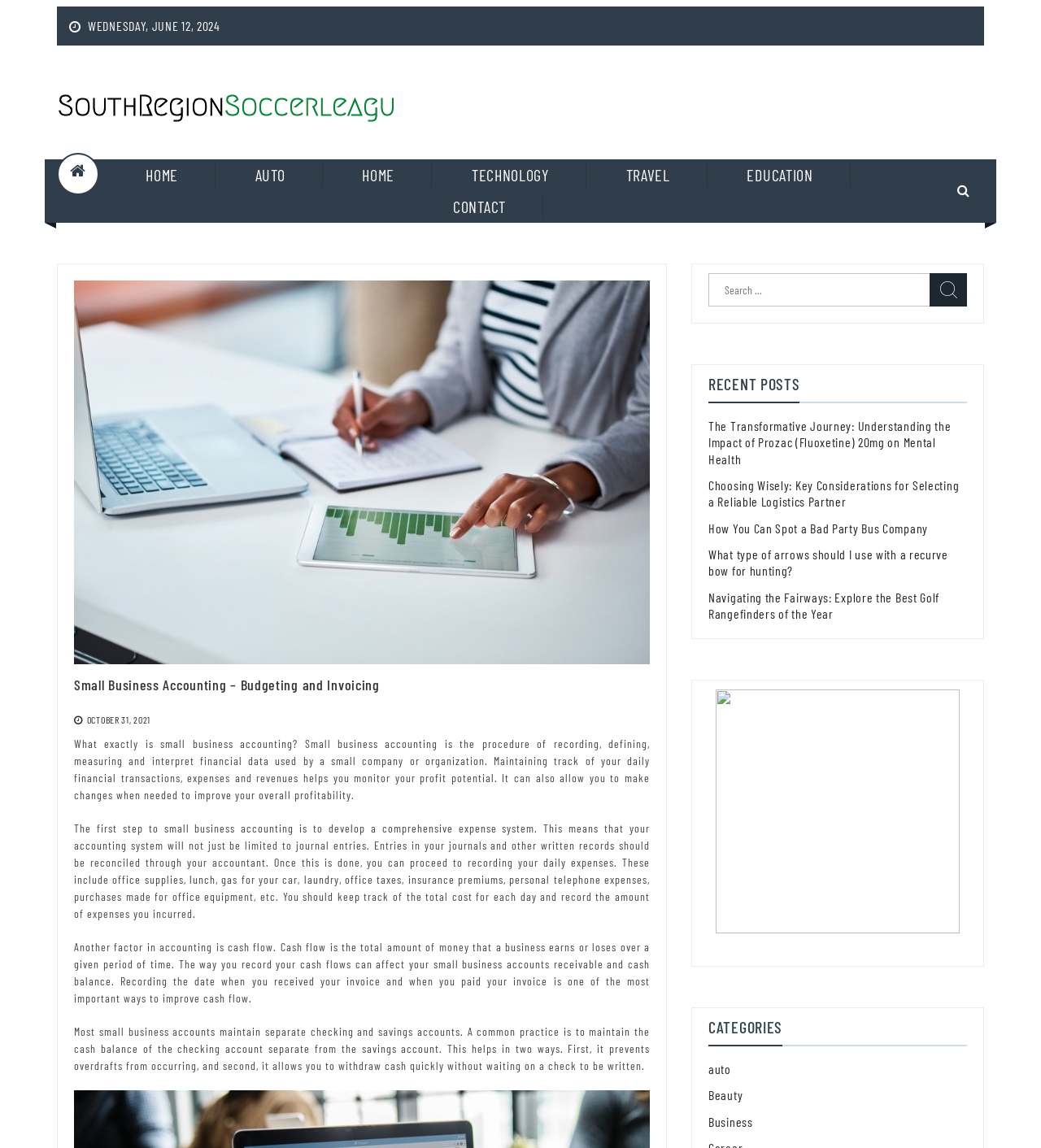What is the category of the post 'The Transformative Journey: Understanding the Impact of Prozac (Fluoxetine) 20mg on Mental Health'?
Carefully examine the image and provide a detailed answer to the question.

The webpage does not explicitly specify the category of the post 'The Transformative Journey: Understanding the Impact of Prozac (Fluoxetine) 20mg on Mental Health'. However, it is listed under the 'RECENT POSTS' section.